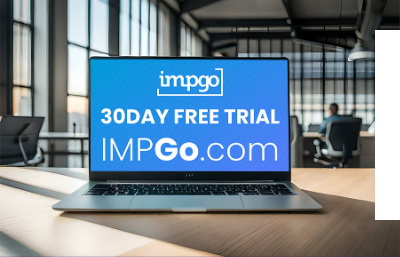Using the details in the image, give a detailed response to the question below:
Is the office environment well-lit?

The caption describes the office environment as 'well-lit' and mentions that 'large windows allow natural light to fill the space', which suggests that the office environment is well-lit.